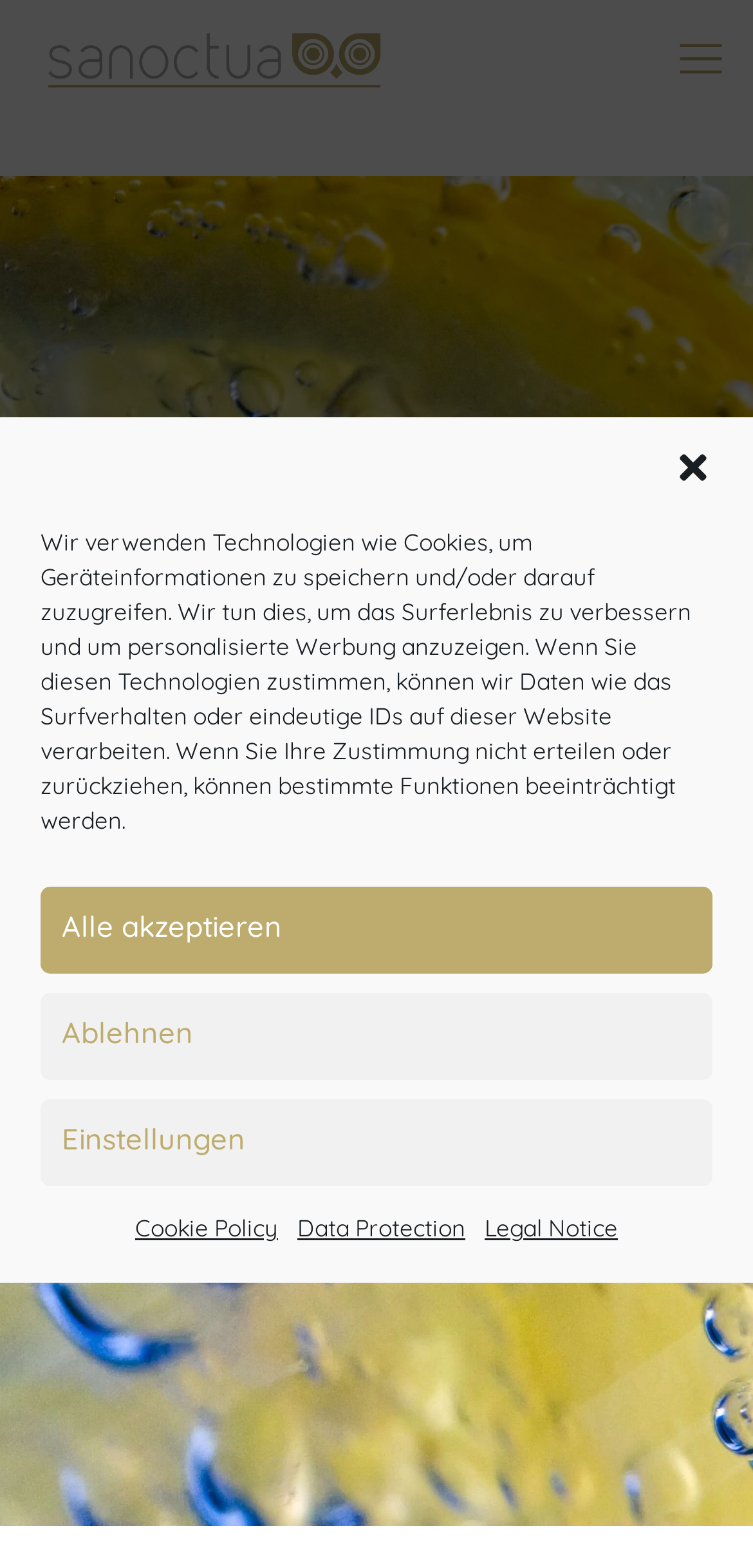Provide a one-word or short-phrase response to the question:
What is the main category of products?

Vitamins & Trace Elements